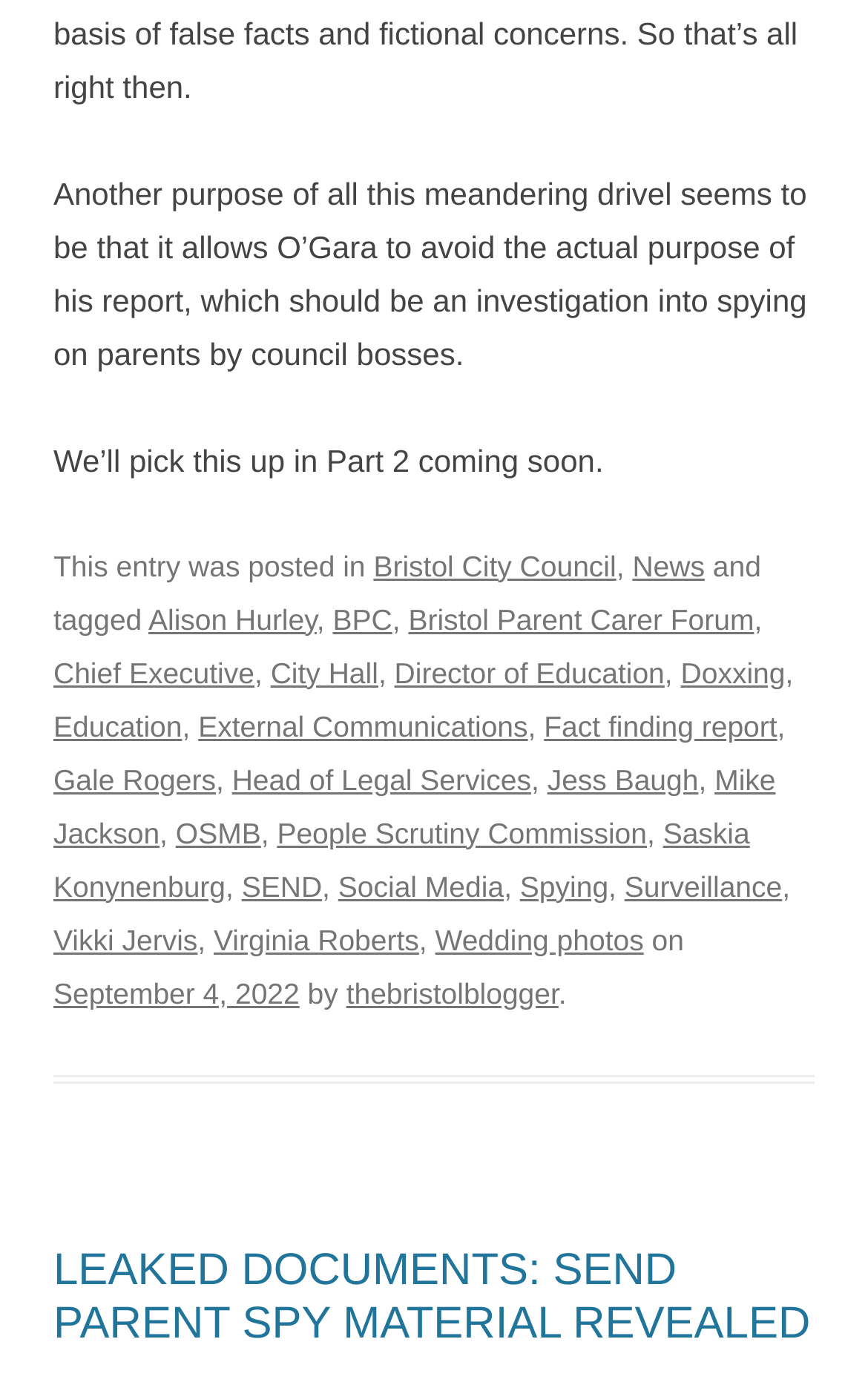Please determine the bounding box coordinates of the element to click on in order to accomplish the following task: "Read the article about leaked documents". Ensure the coordinates are four float numbers ranging from 0 to 1, i.e., [left, top, right, bottom].

[0.062, 0.898, 0.938, 0.975]